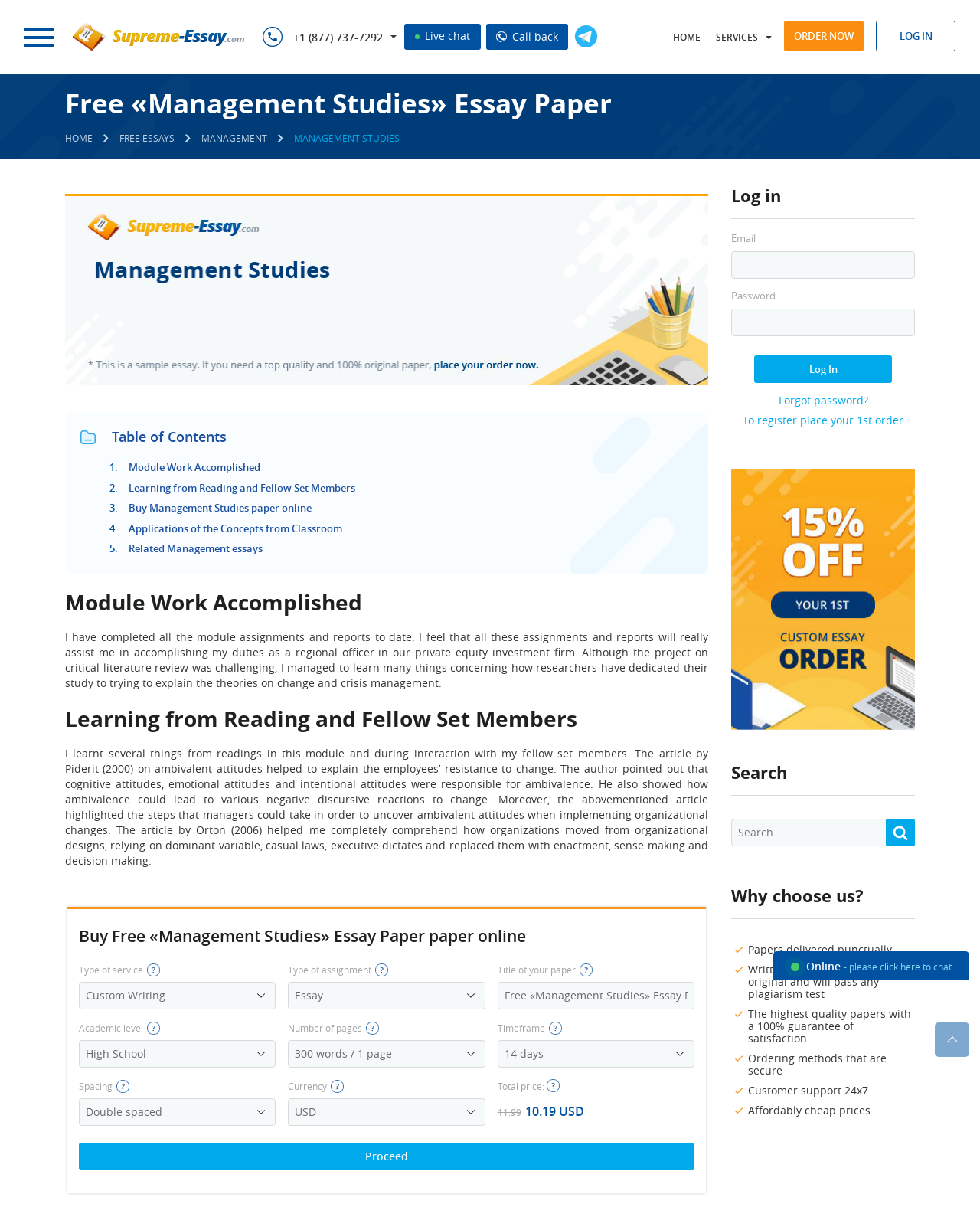Use a single word or phrase to answer the question: What are the benefits of choosing this service?

Punctual delivery, original work, high quality, secure ordering, 24/7 support, and affordable prices